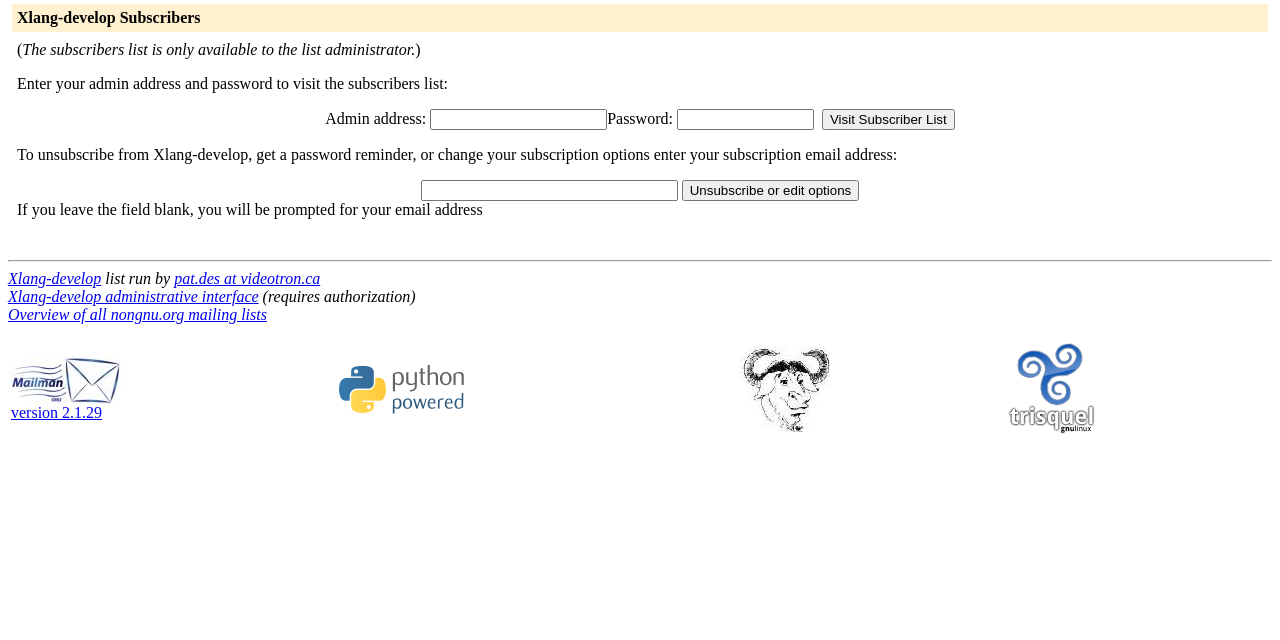For the following element description, predict the bounding box coordinates in the format (top-left x, top-left y, bottom-right x, bottom-right y). All values should be floating point numbers between 0 and 1. Description: alt="GNU's Not Unix"

[0.577, 0.652, 0.648, 0.679]